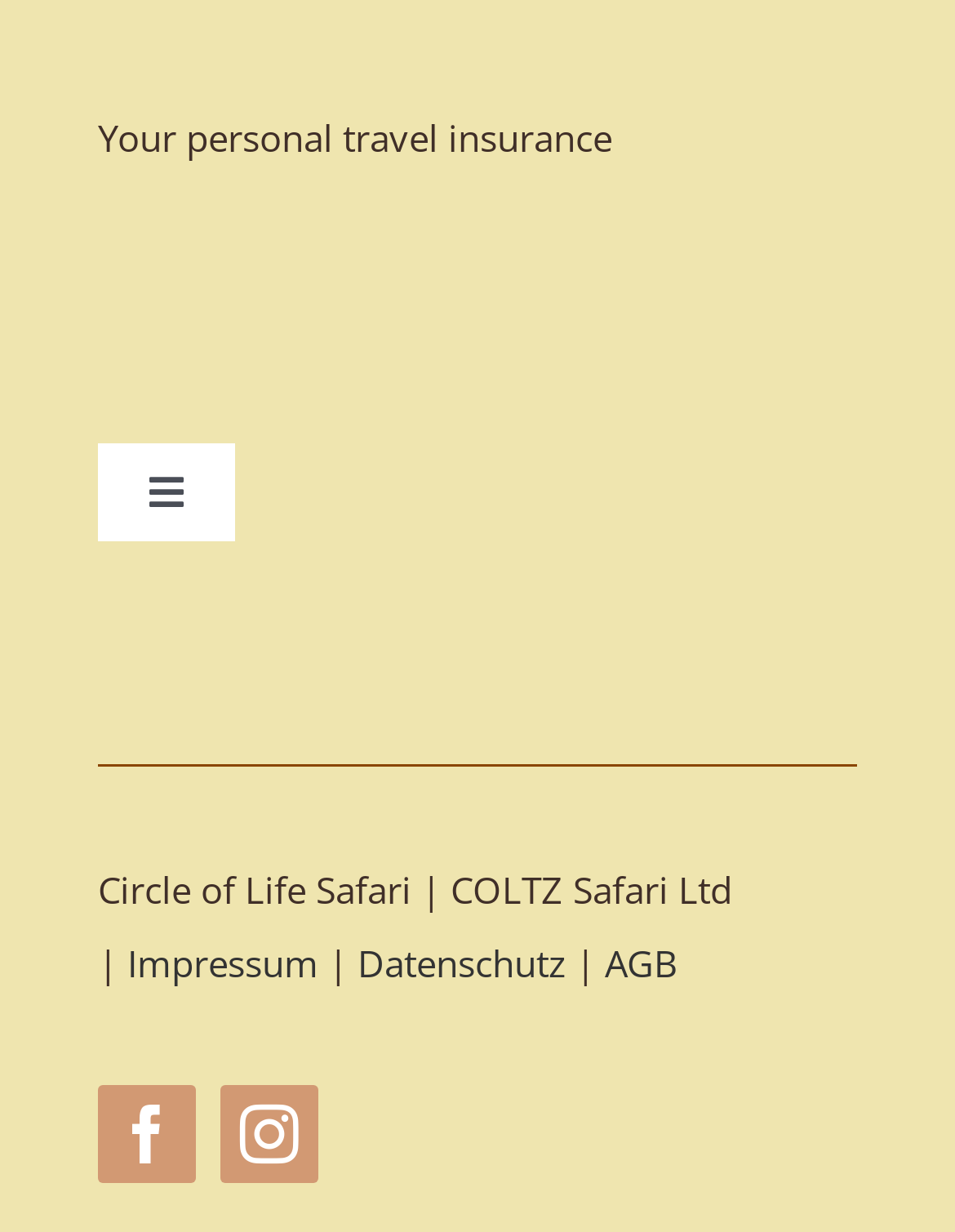Please provide the bounding box coordinates for the element that needs to be clicked to perform the instruction: "View the impressum". The coordinates must consist of four float numbers between 0 and 1, formatted as [left, top, right, bottom].

[0.133, 0.761, 0.333, 0.801]